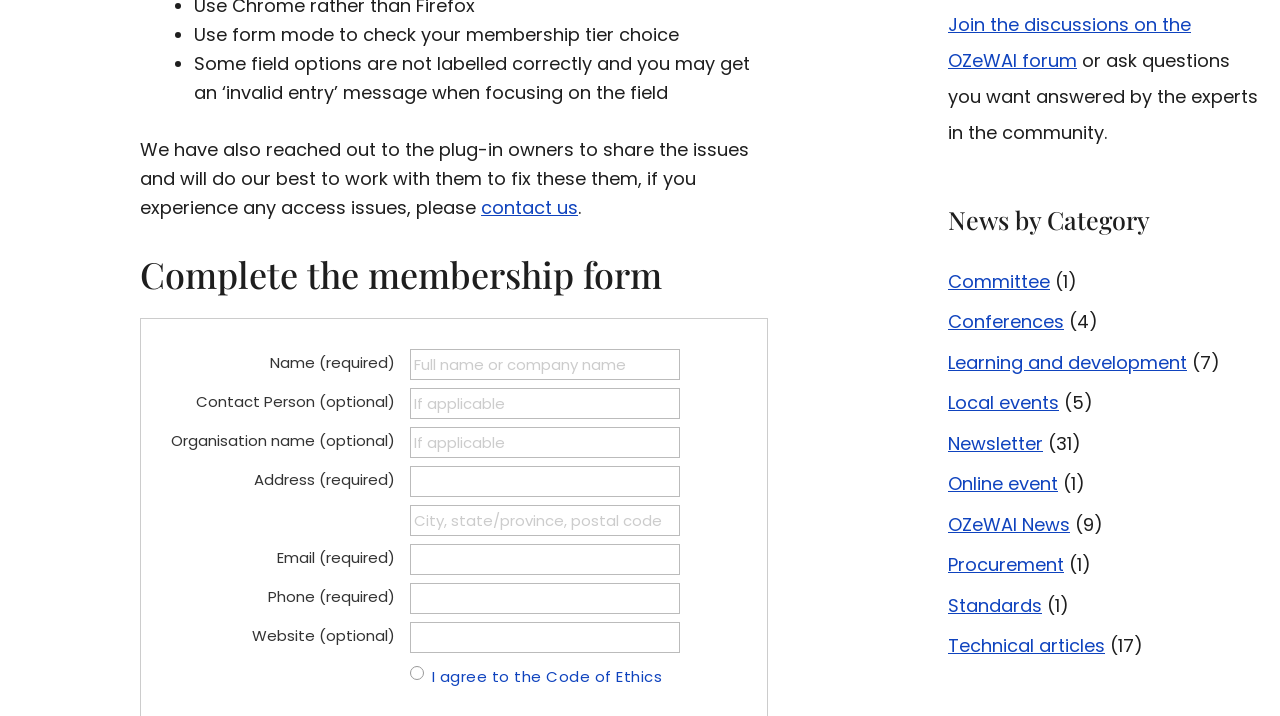Using the information in the image, could you please answer the following question in detail:
What type of news categories are available on this webpage?

The webpage provides a navigation menu with various news categories such as Committee, Conferences, Learning and development, Local events, Newsletter, Online event, OZeWAI News, Procurement, Standards, and Technical articles. This indicates that the webpage offers news categorized into different topics.